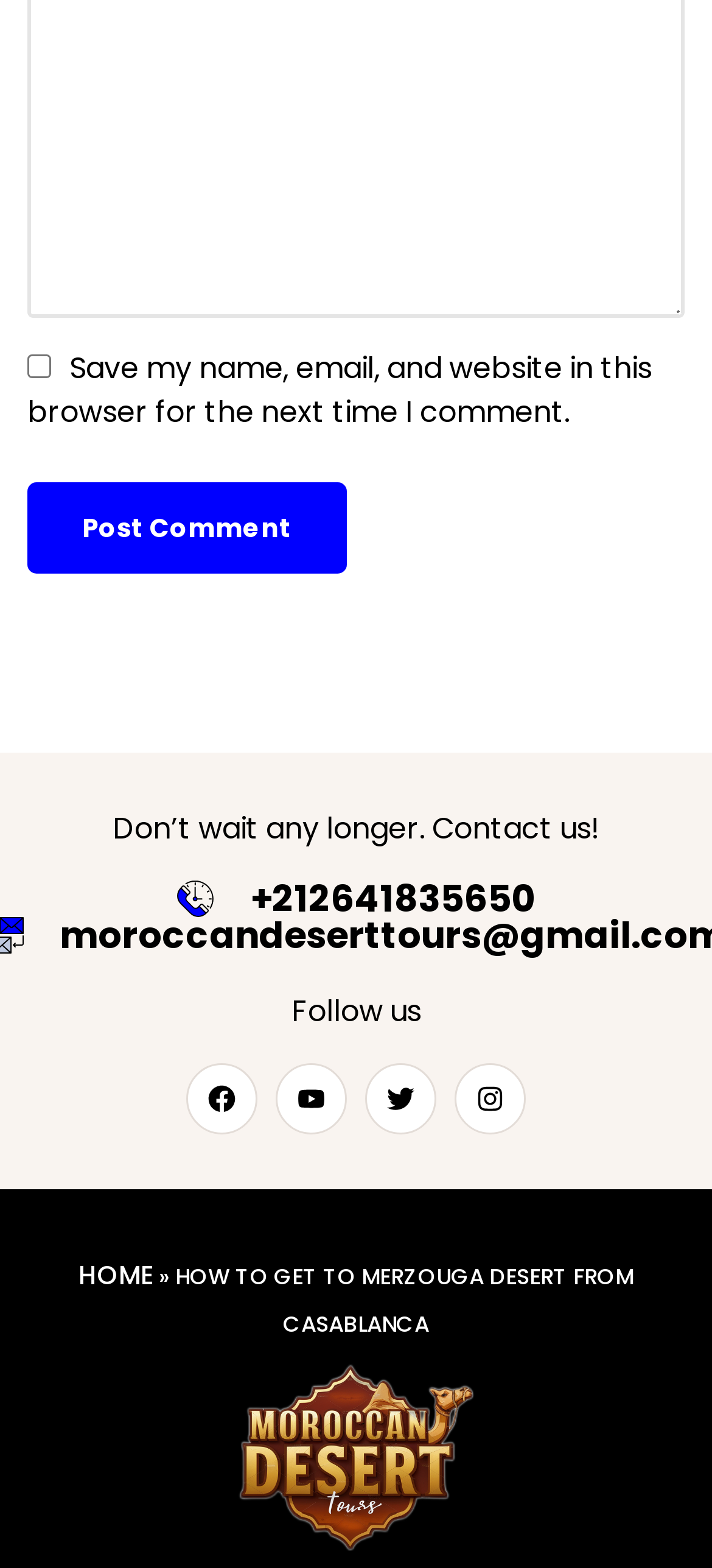What is the current page about?
Based on the content of the image, thoroughly explain and answer the question.

The current page is about 'How to get to Merzouga Desert from Casablanca' as indicated by the static text element with this text, located in the navigation breadcrumbs section at the bottom of the webpage.